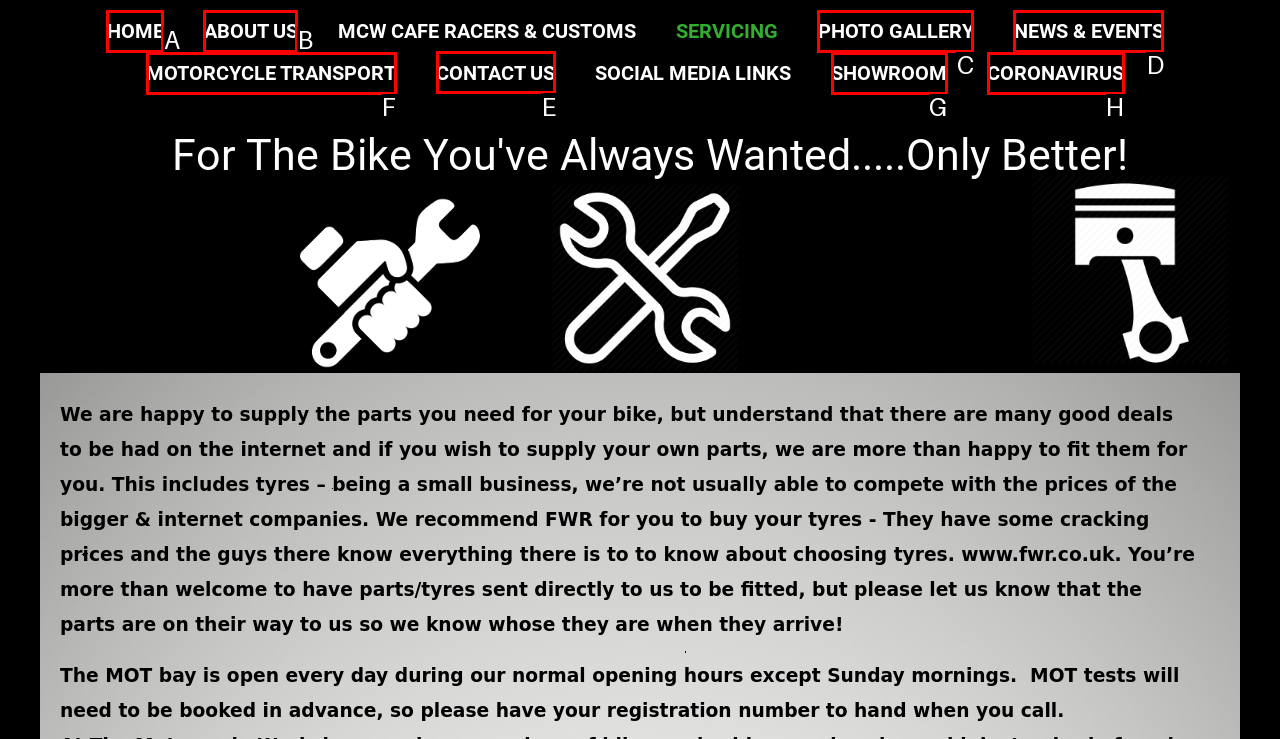Determine the right option to click to perform this task: contact us
Answer with the correct letter from the given choices directly.

E